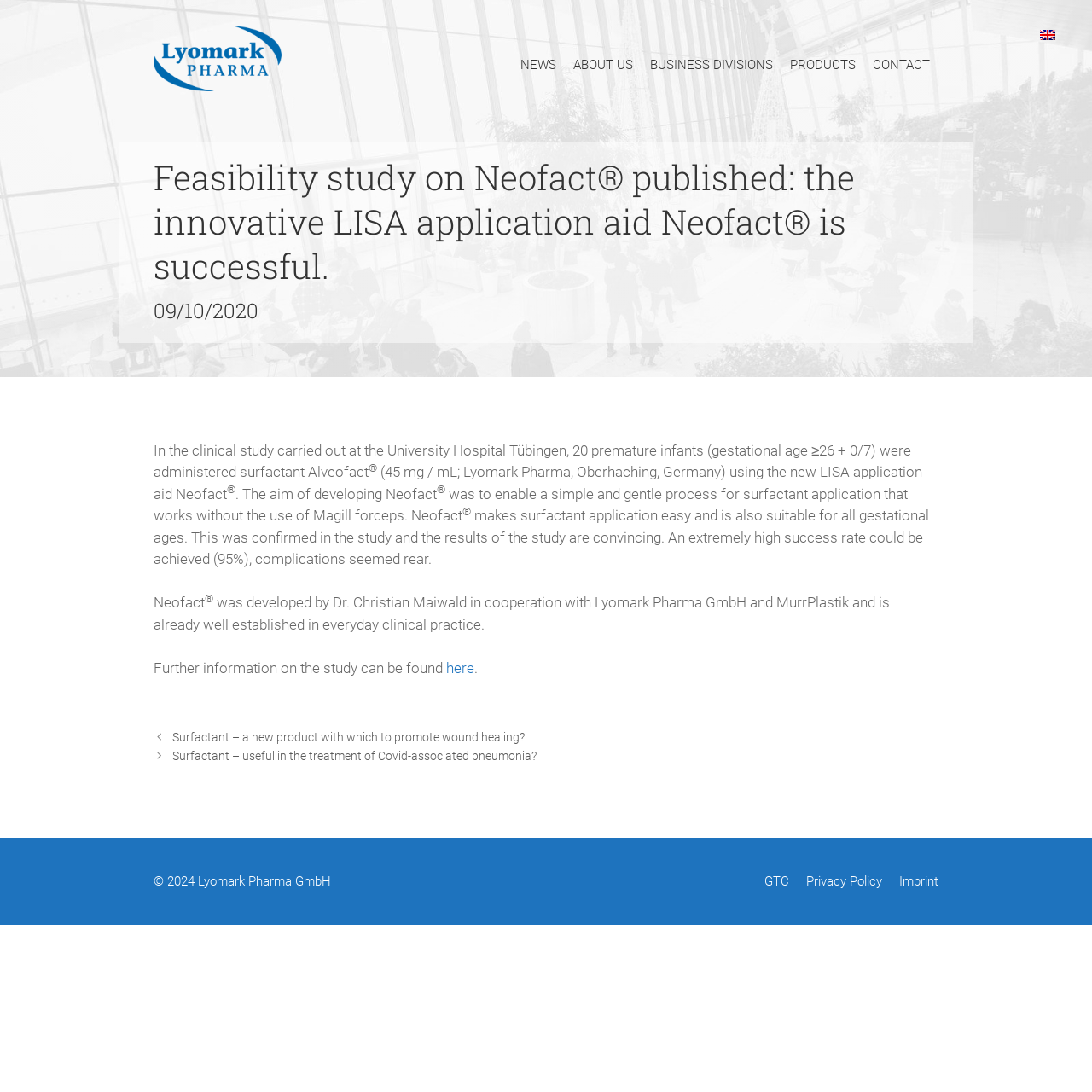Please determine the bounding box coordinates of the element to click in order to execute the following instruction: "Click the 'English' link to switch language". The coordinates should be four float numbers between 0 and 1, specified as [left, top, right, bottom].

[0.948, 0.022, 0.97, 0.04]